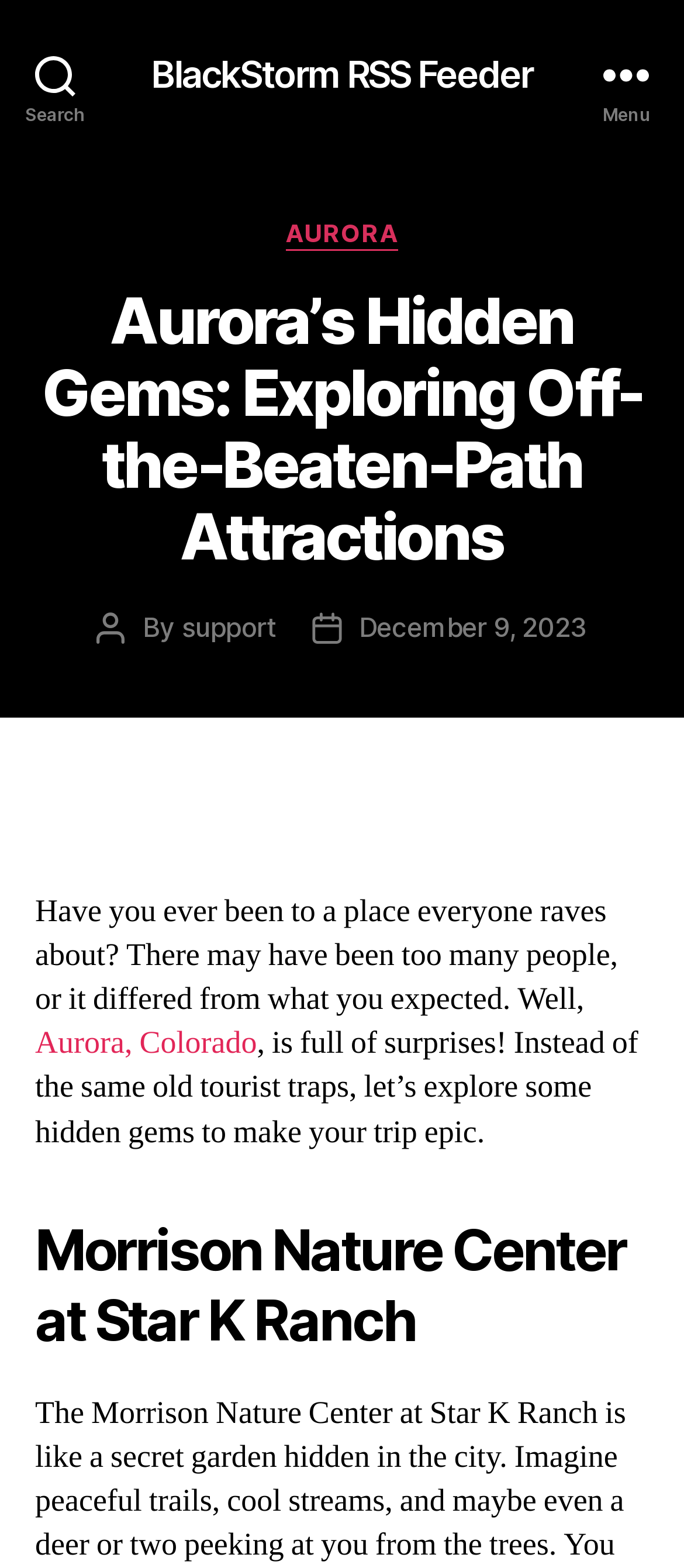Respond to the question below with a single word or phrase:
What is the date of the post?

December 9, 2023